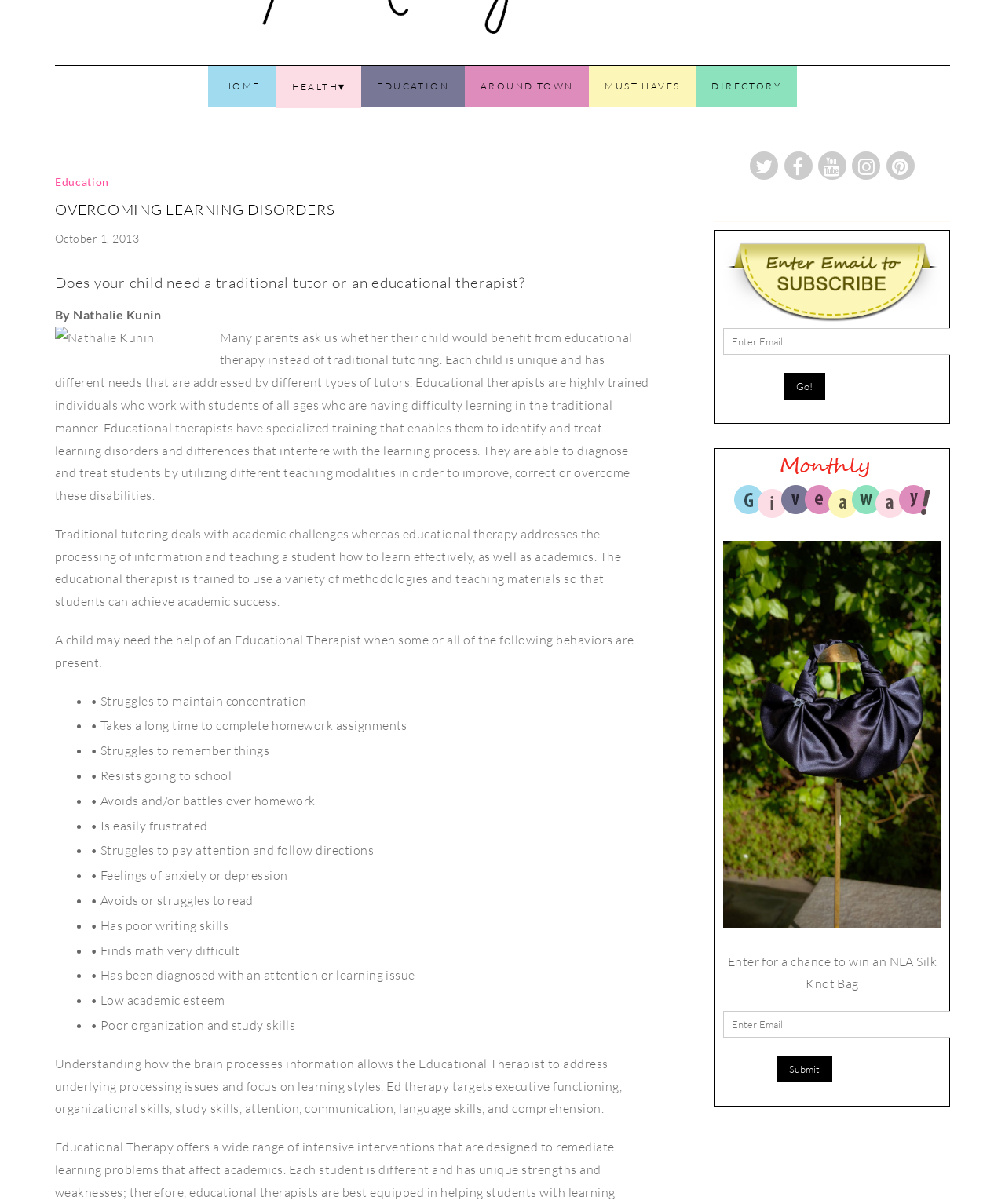Given the description of a UI element: "Overcoming Learning Disorders", identify the bounding box coordinates of the matching element in the webpage screenshot.

[0.055, 0.166, 0.333, 0.182]